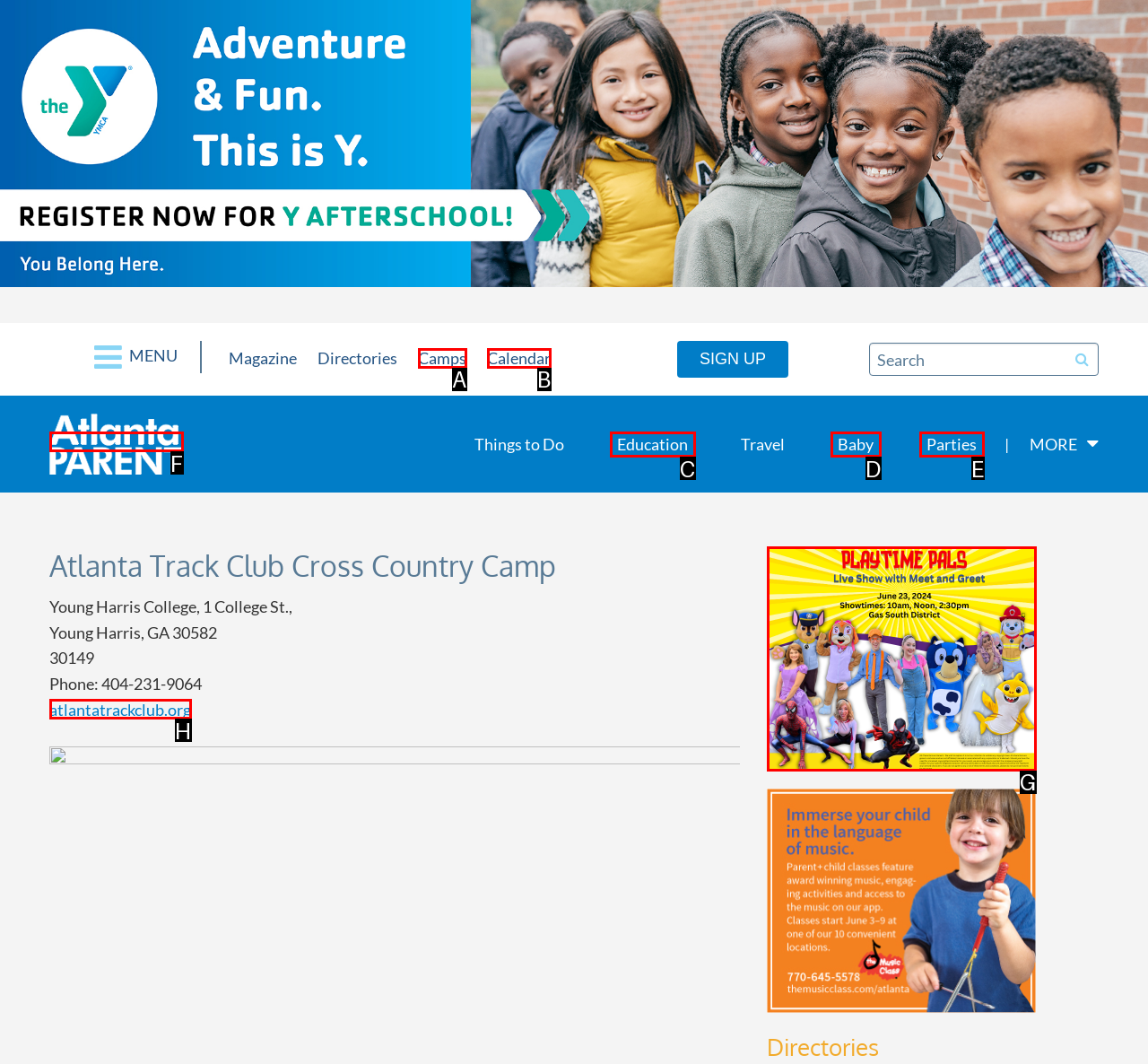Identify the HTML element that corresponds to the description: Calendar
Provide the letter of the matching option from the given choices directly.

B